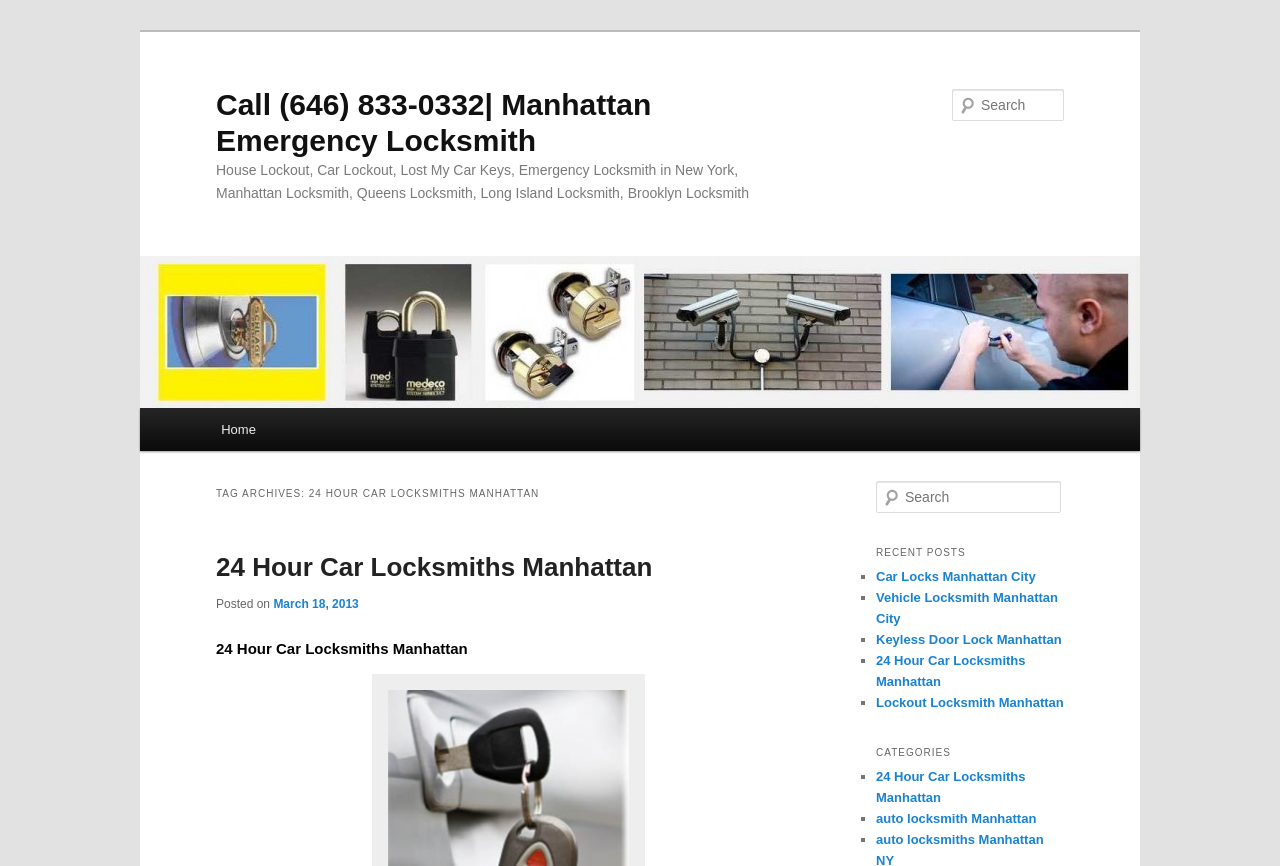Could you find the bounding box coordinates of the clickable area to complete this instruction: "Call the emergency locksmith"?

[0.169, 0.101, 0.509, 0.181]